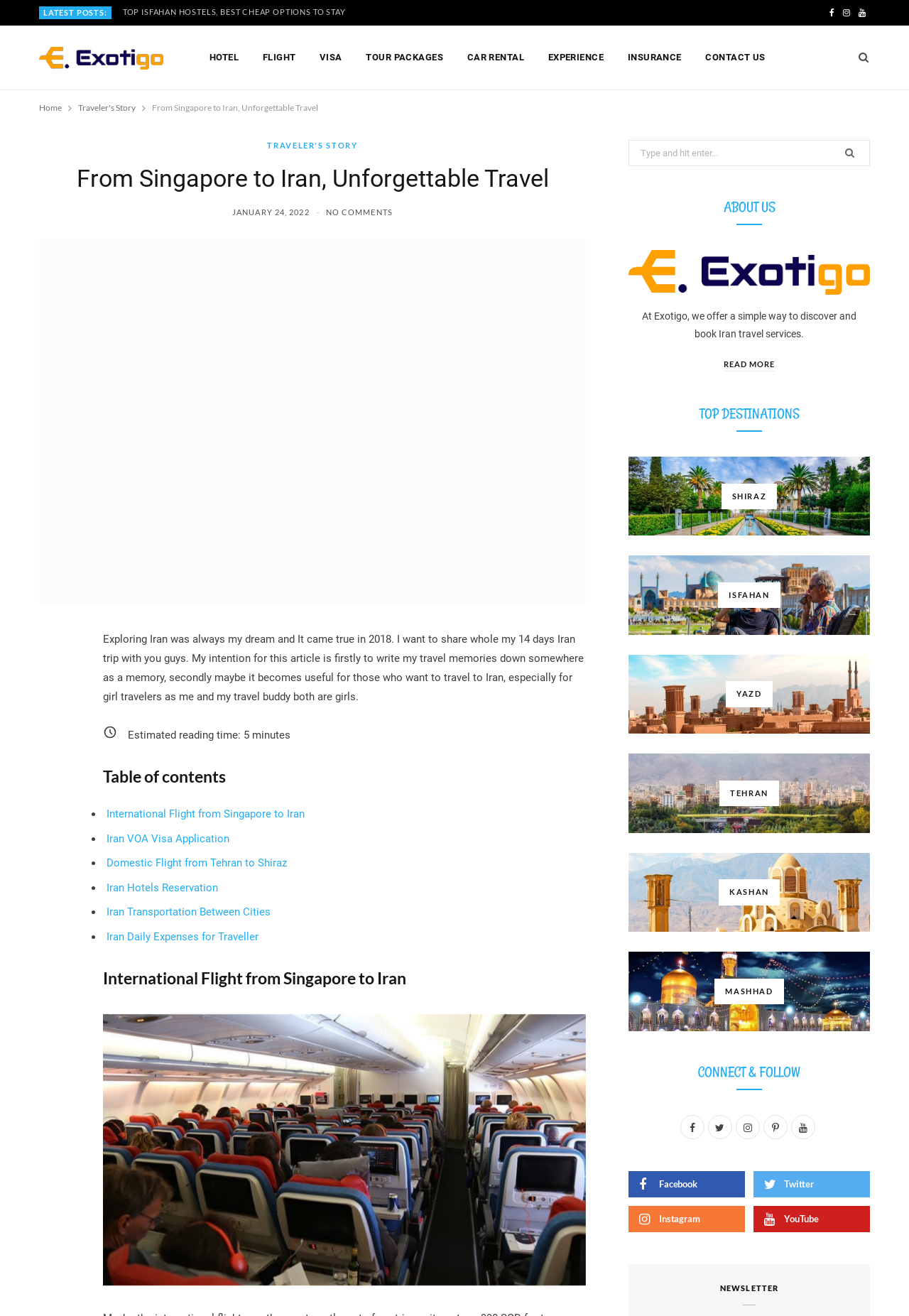Determine the bounding box coordinates of the clickable region to carry out the instruction: "Click on the 'READ MORE' button".

[0.796, 0.273, 0.852, 0.282]